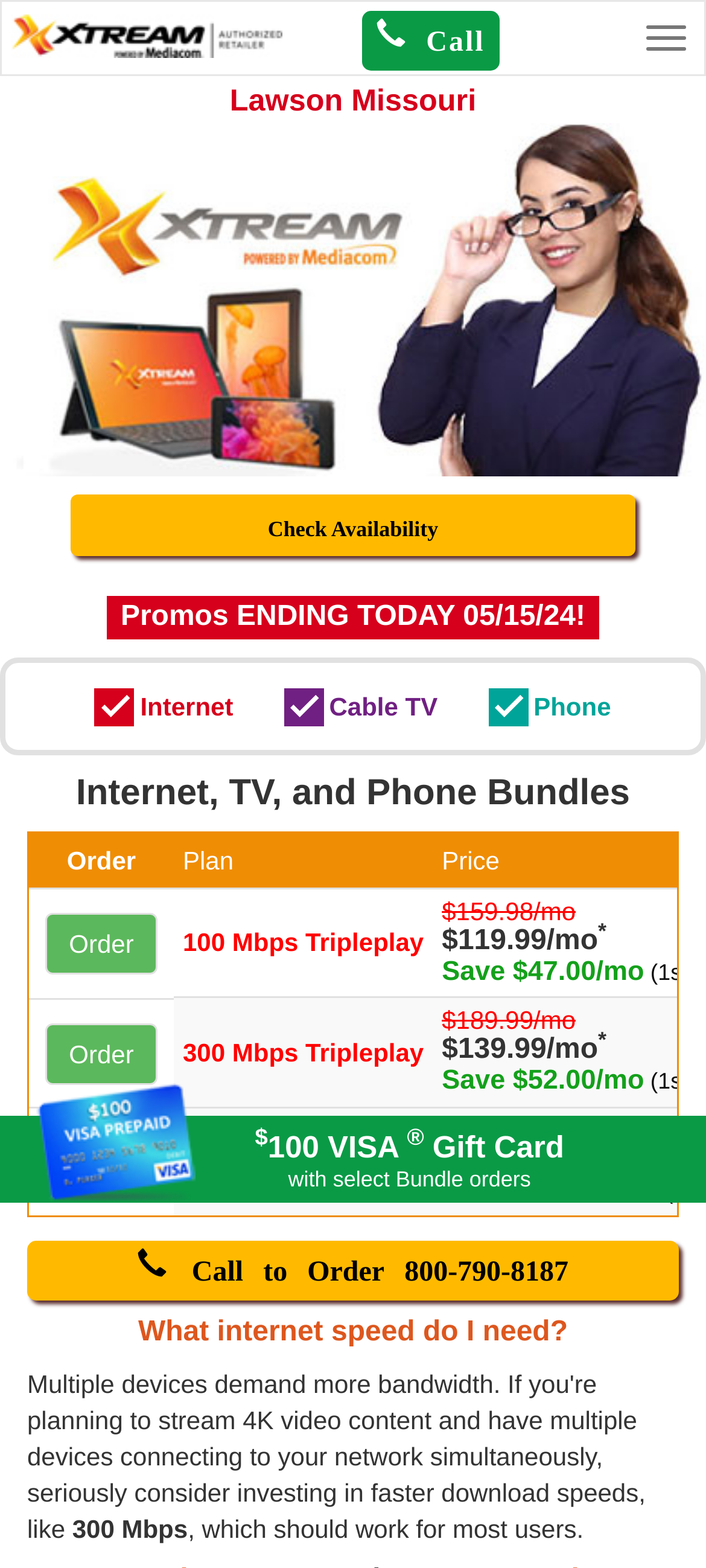Answer the question below with a single word or a brief phrase: 
What is the discount for the 1 Gig Tripleplay plan?

$110.00/mo